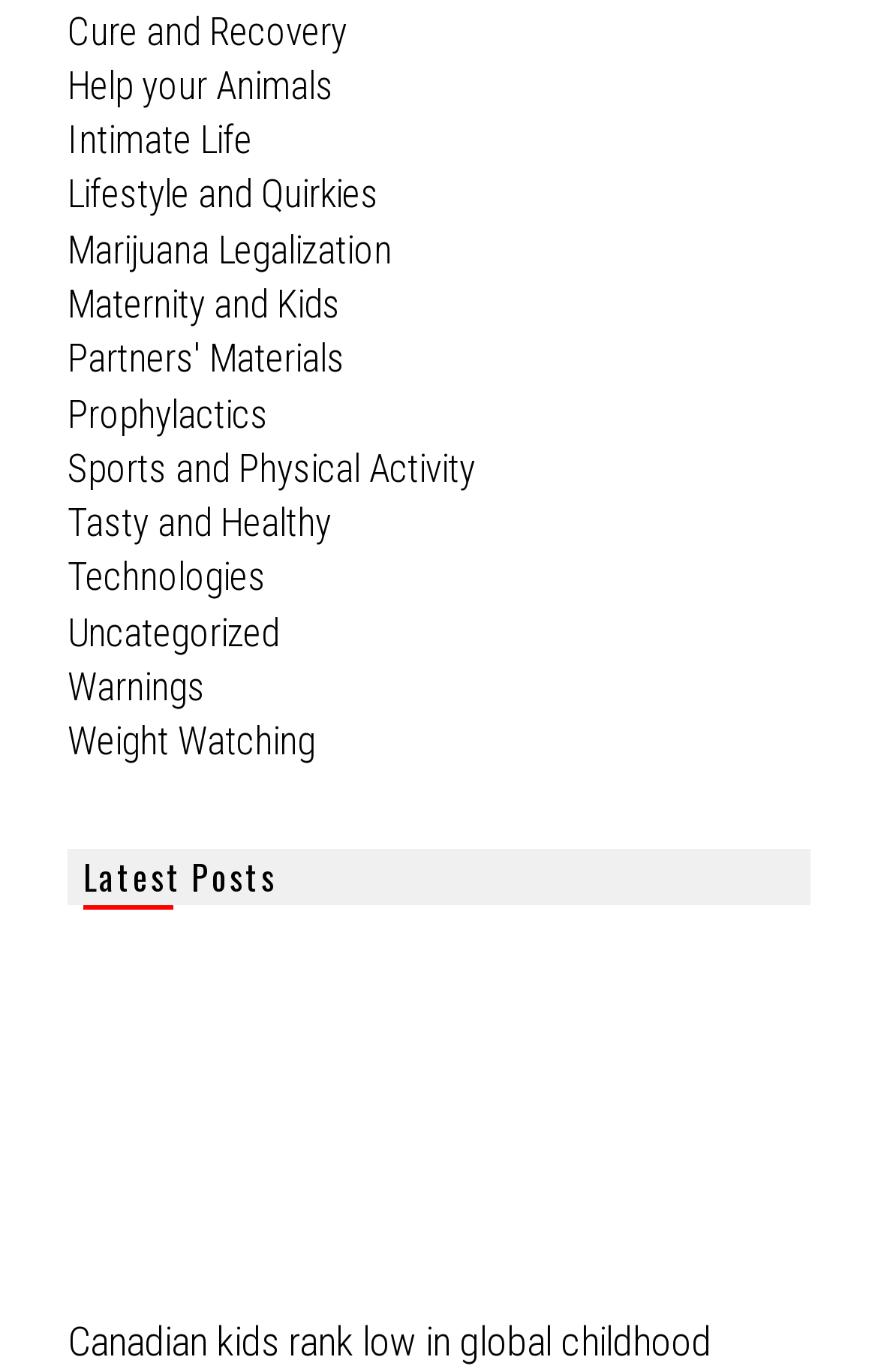Find the bounding box coordinates of the area to click in order to follow the instruction: "View 'Latest Posts'".

[0.077, 0.618, 0.923, 0.659]